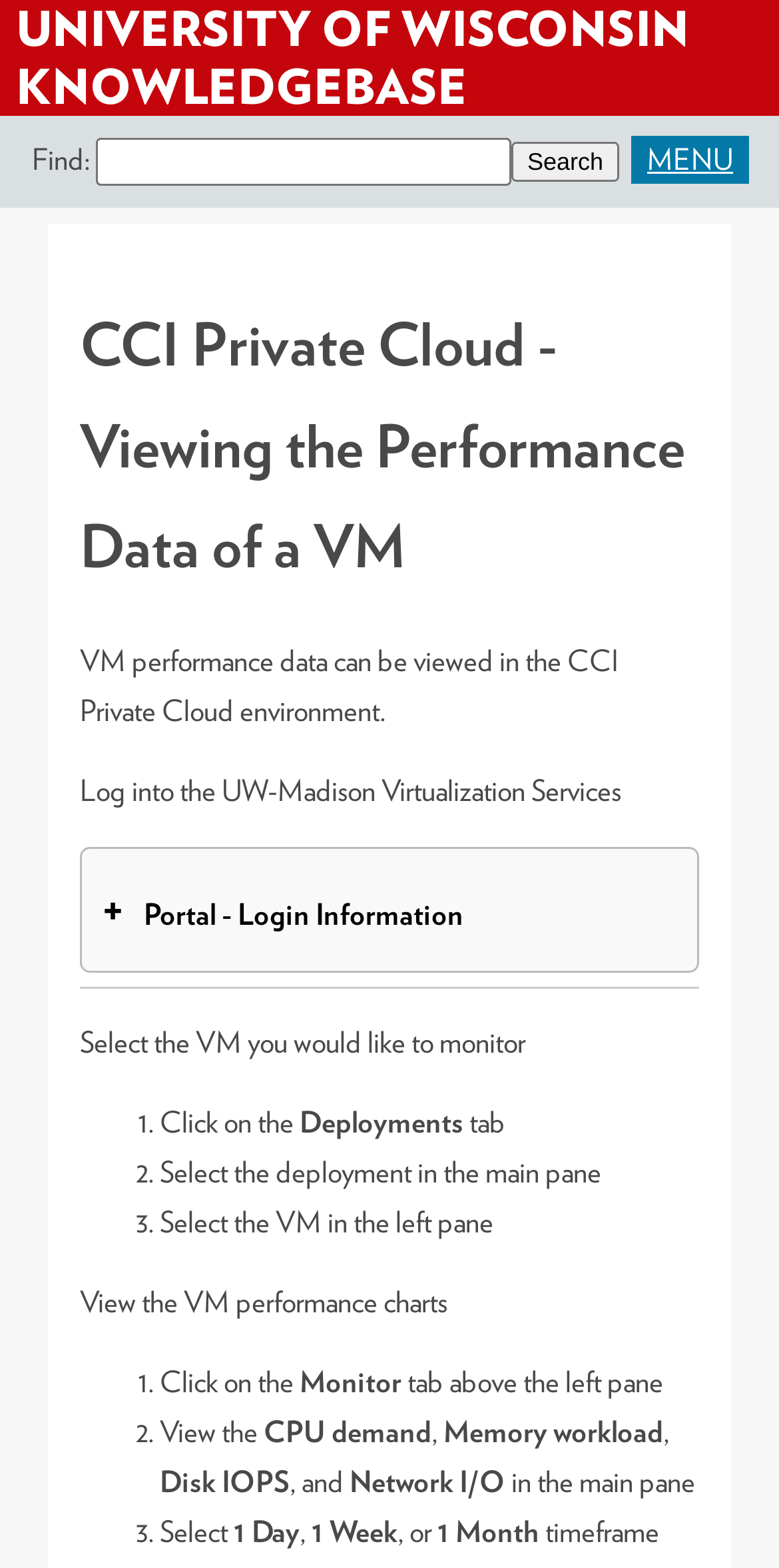Can you find and provide the title of the webpage?

UNIVERSITY OF WISCONSIN KNOWLEDGEBASE